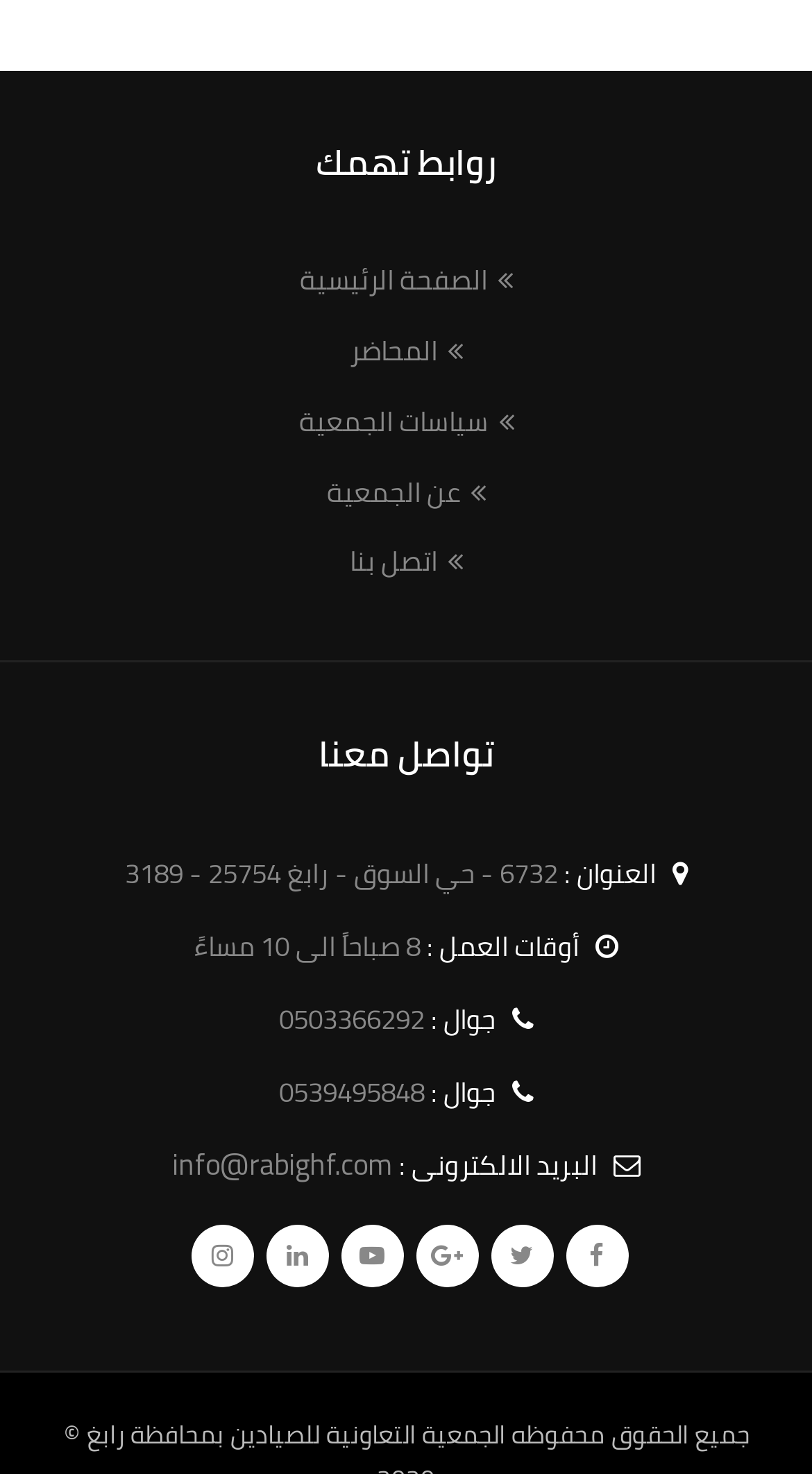What are the working hours of the cooperative association?
Based on the screenshot, provide your answer in one word or phrase.

8 صباحاً الى 10 مساءً